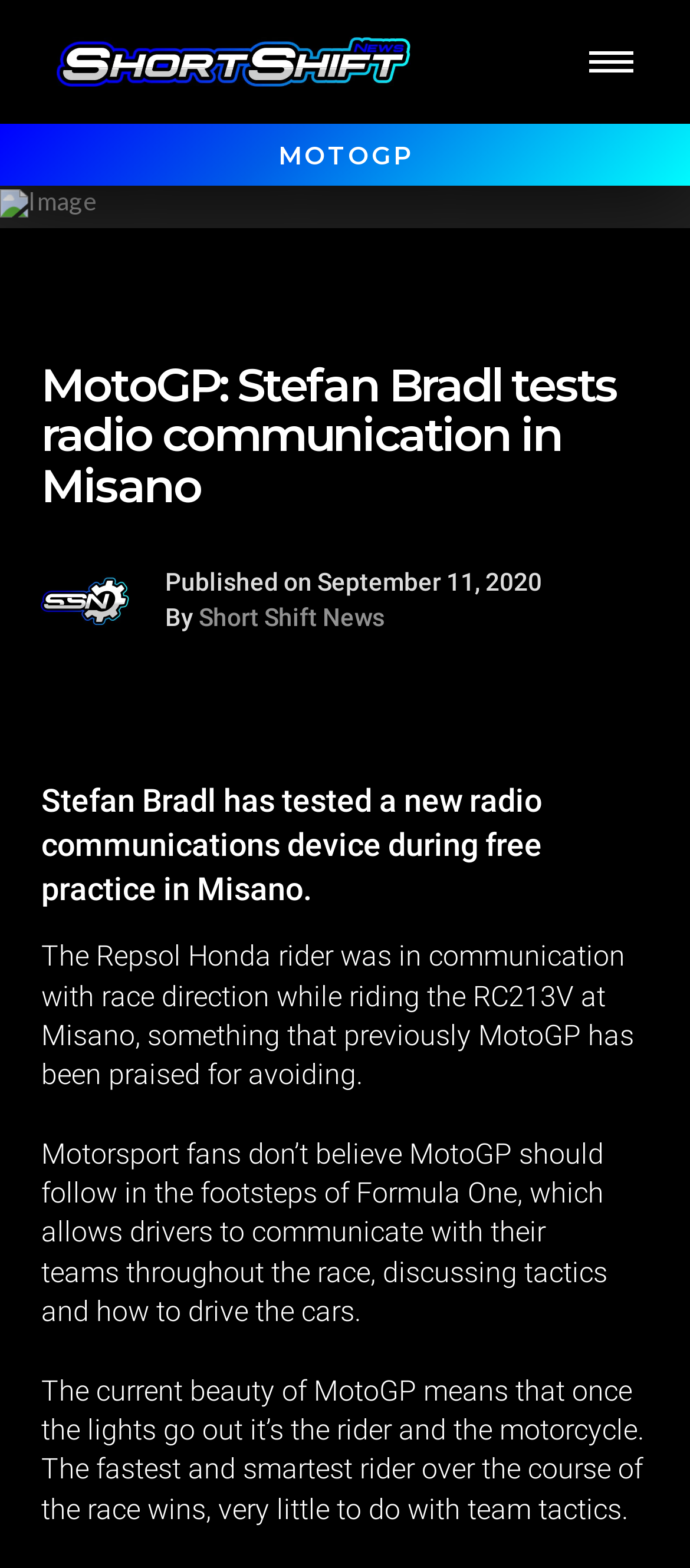Locate the bounding box for the described UI element: "Short Shift News". Ensure the coordinates are four float numbers between 0 and 1, formatted as [left, top, right, bottom].

[0.288, 0.384, 0.557, 0.402]